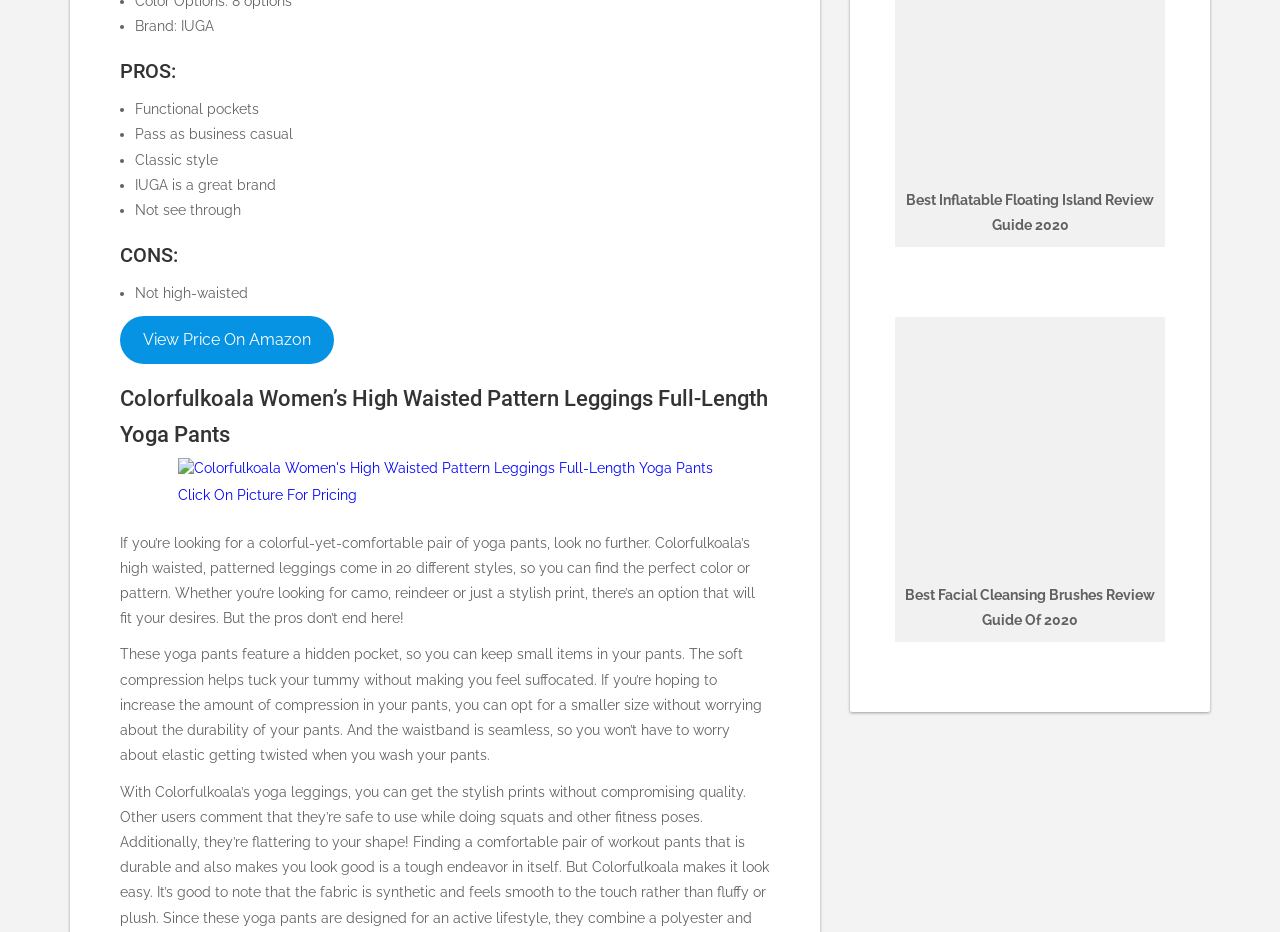How many different styles of yoga pants are available?
Please give a detailed and elaborate explanation in response to the question.

The text describes the product as coming in '20 different styles', which implies that there are 20 different options available.